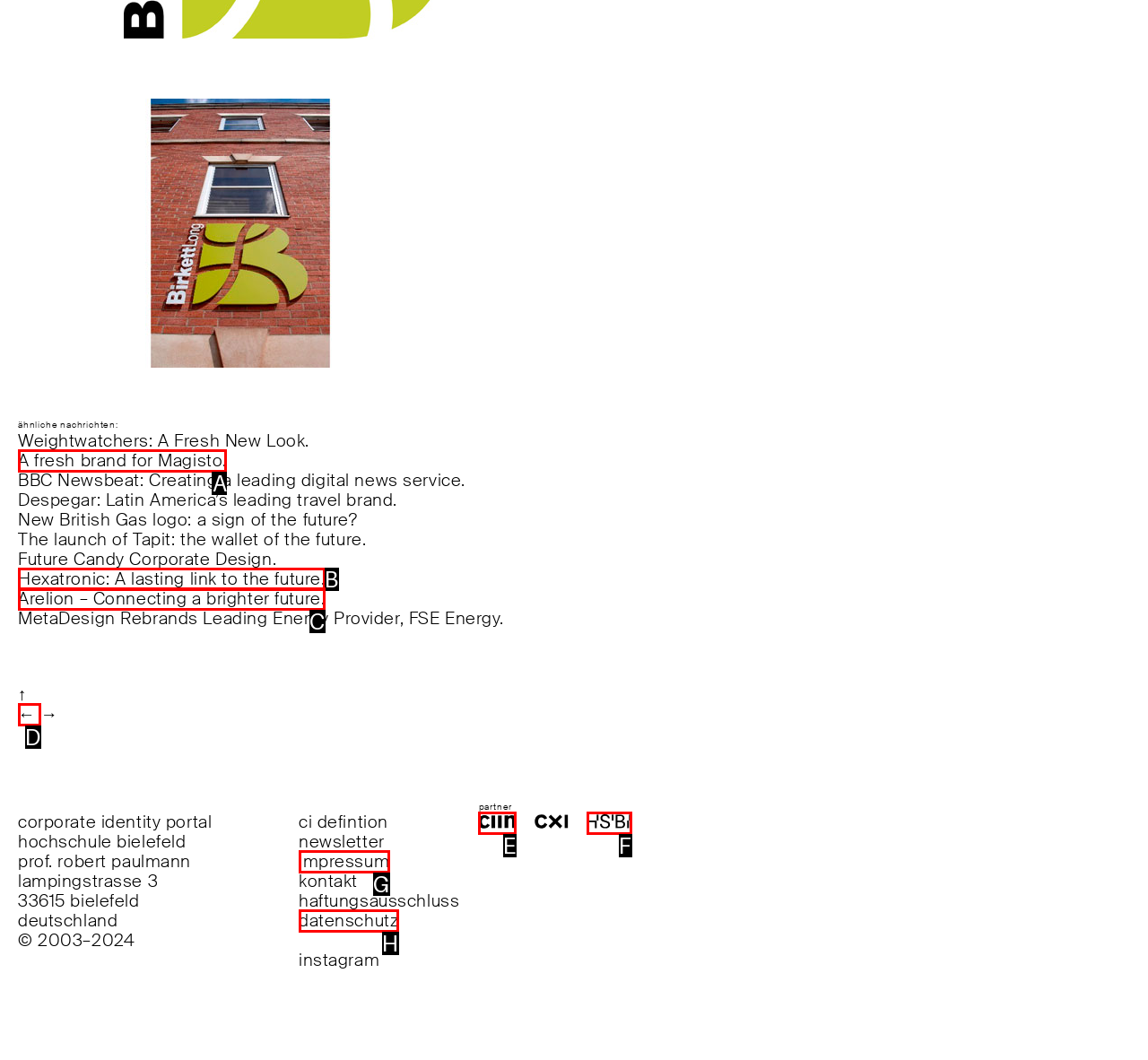Choose the option that aligns with the description: A fresh brand for Magisto.
Respond with the letter of the chosen option directly.

A